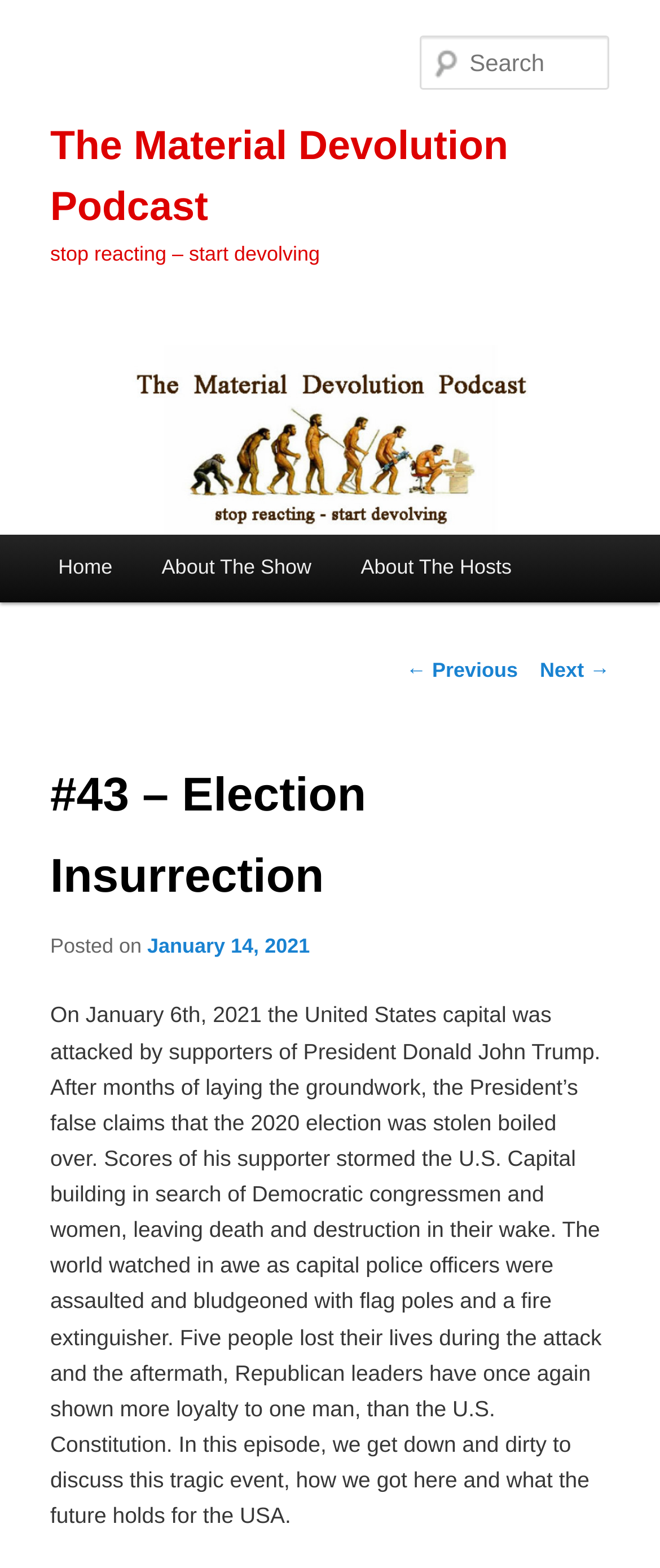What is the name of the podcast?
From the screenshot, supply a one-word or short-phrase answer.

The Material Devolution Podcast